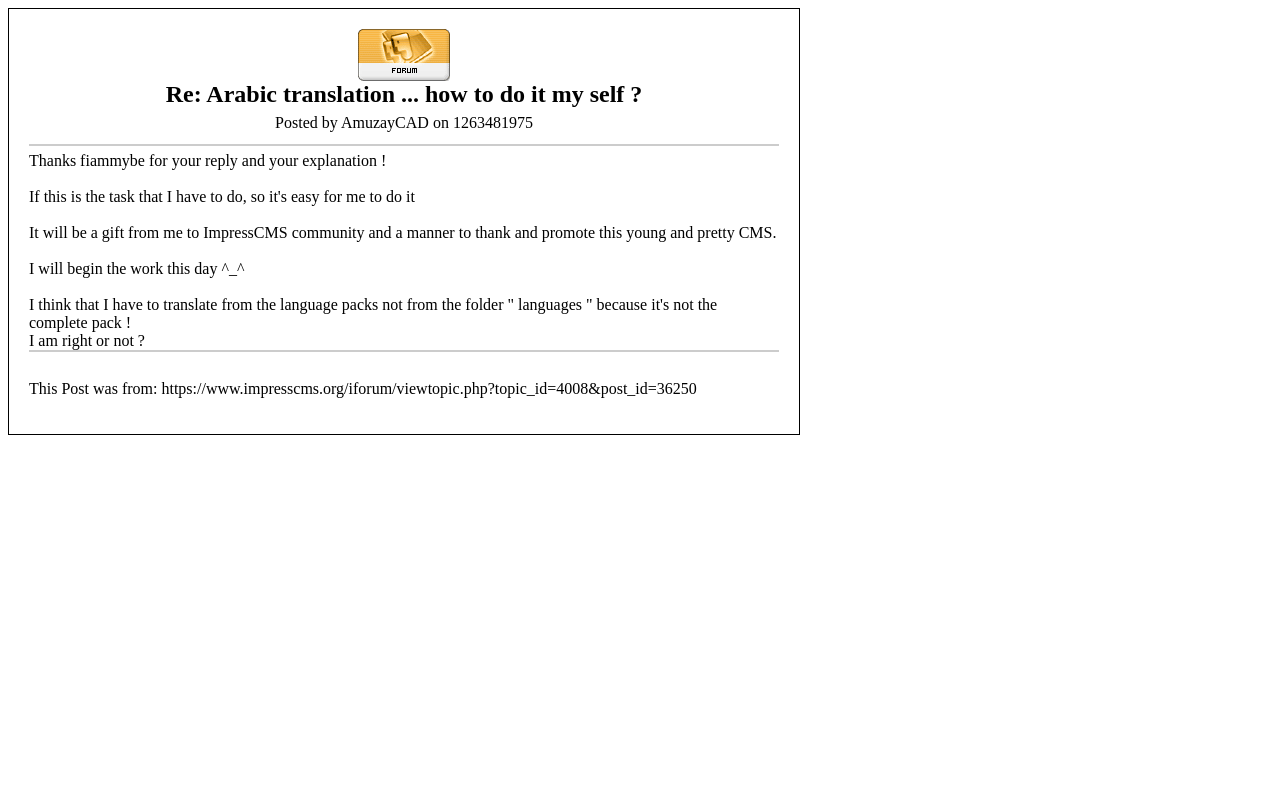Elaborate on the webpage's design and content in a detailed caption.

The webpage appears to be a forum post or discussion thread on ImpressCMS, a content management system. At the top, there is a heading that reads "Re: Arabic translation... how to do it my self?" which suggests that the post is a response to a previous question or topic.

Below the heading, there is a line of text that indicates the post was made by "AmuzayCAD" on a specific date. Following this, there are several paragraphs of text that appear to be the content of the post. The text discusses the user's intention to translate ImpressCMS into Arabic as a gift to the community and to promote the CMS.

The paragraphs of text are stacked vertically, with each one positioned below the previous one. The text is aligned to the left side of the page, with a consistent margin between each paragraph. There are no images or other UI elements on the page besides the text.

At the bottom of the page, there is a final line of text that provides a link to the original post on the ImpressCMS forum, indicating that the content is being shared or referenced from another location.